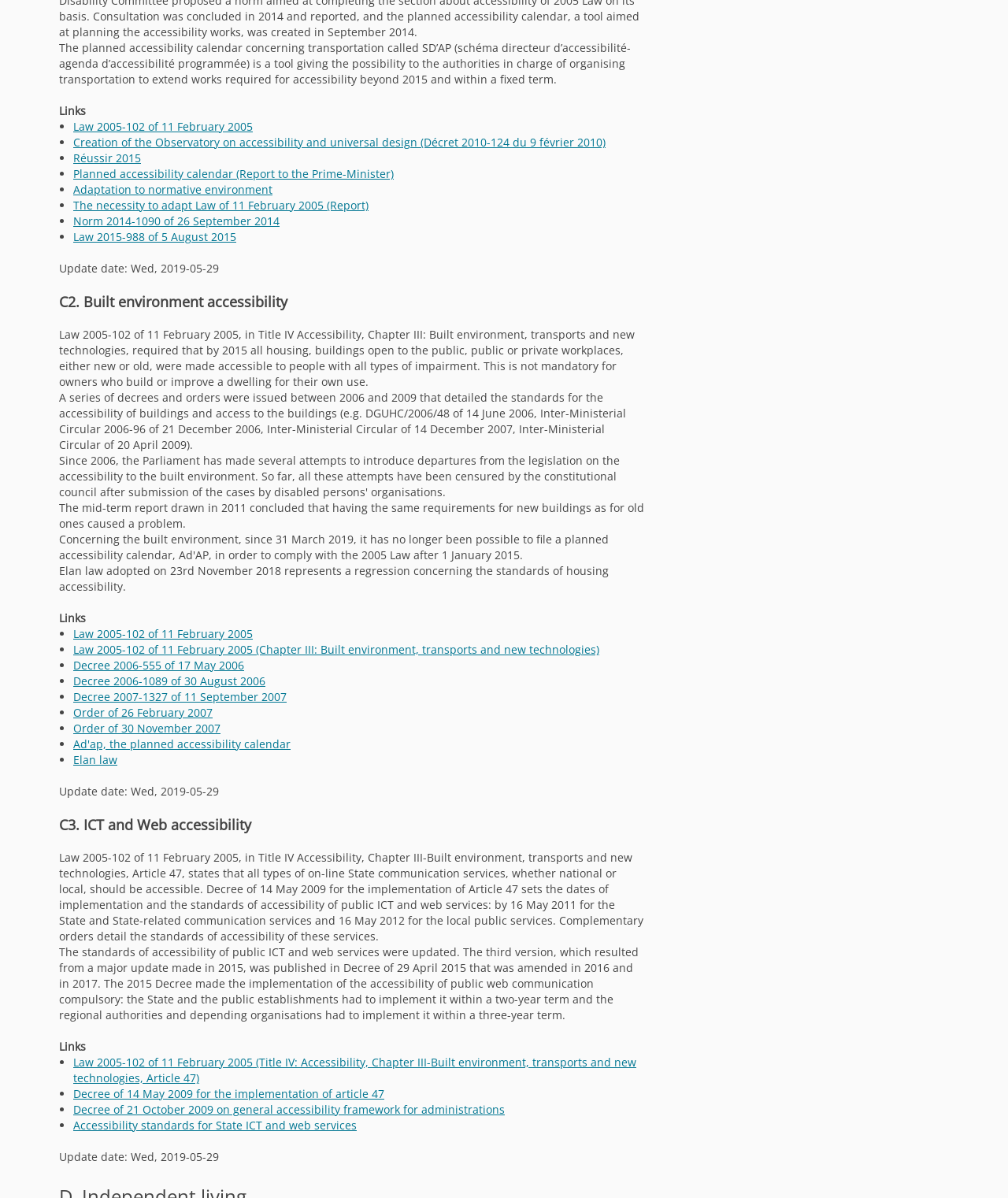What is the purpose of Decree of 14 May 2009? Using the information from the screenshot, answer with a single word or phrase.

Implementation of Article 47